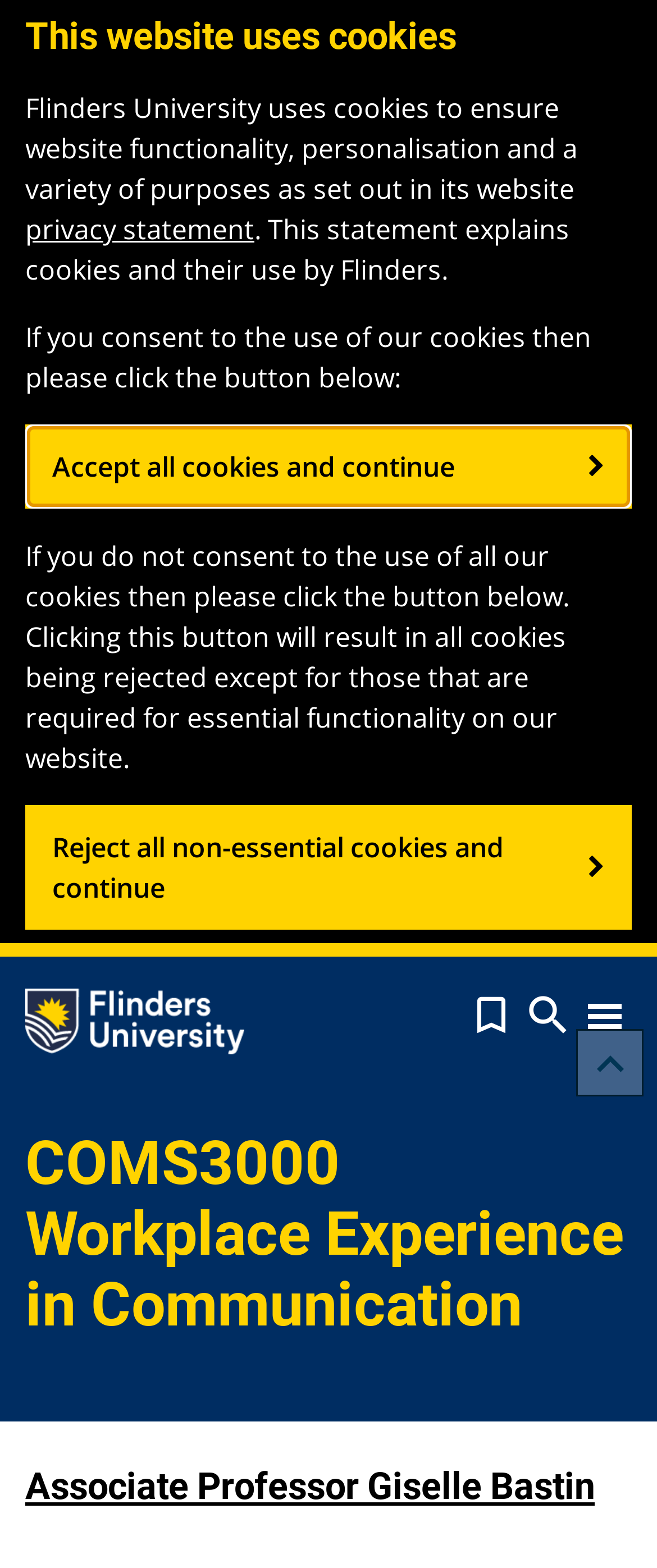Give the bounding box coordinates for the element described by: "Associate Professor Giselle Bastin".

[0.038, 0.934, 0.905, 0.961]